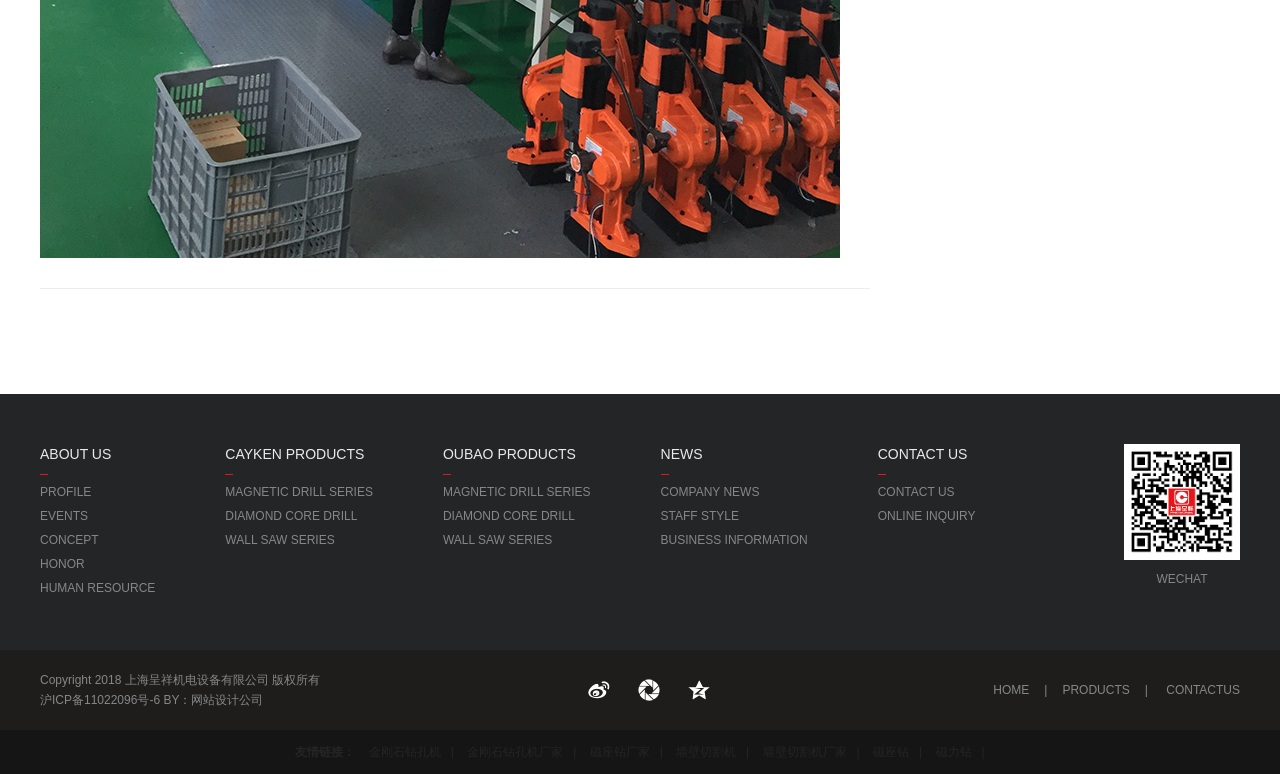Specify the bounding box coordinates of the area that needs to be clicked to achieve the following instruction: "Read about Farmer's lab".

None